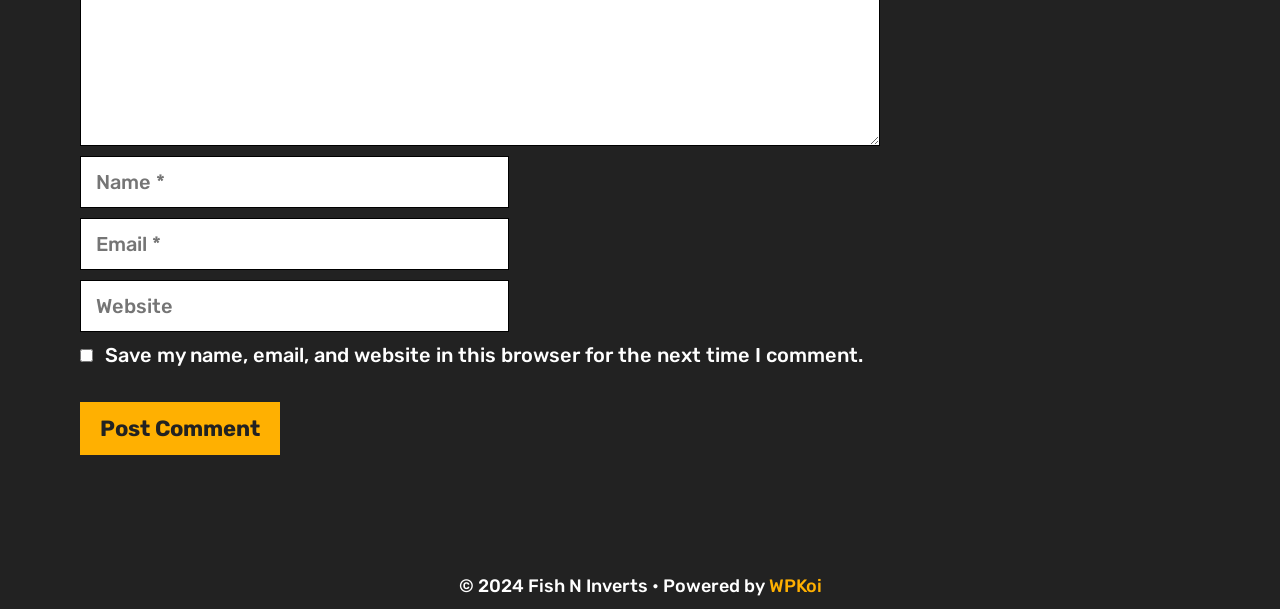Please find the bounding box for the UI component described as follows: "parent_node: Comment name="author" placeholder="Name *"".

[0.062, 0.257, 0.398, 0.342]